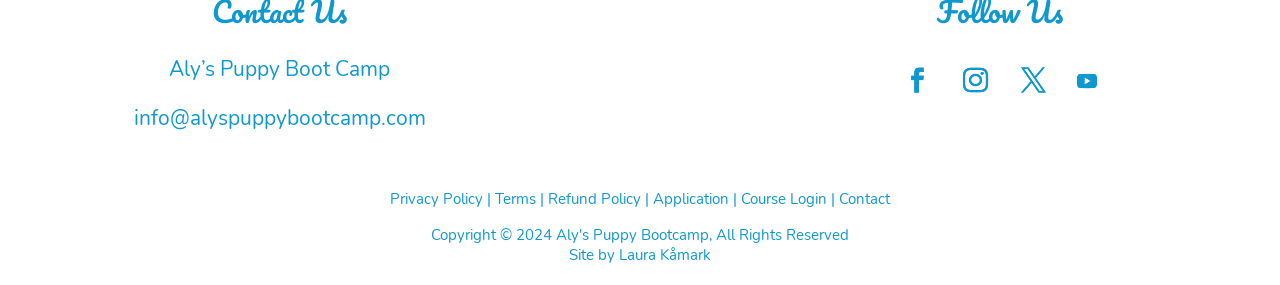Show me the bounding box coordinates of the clickable region to achieve the task as per the instruction: "Contact the puppy boot camp".

[0.655, 0.662, 0.695, 0.733]